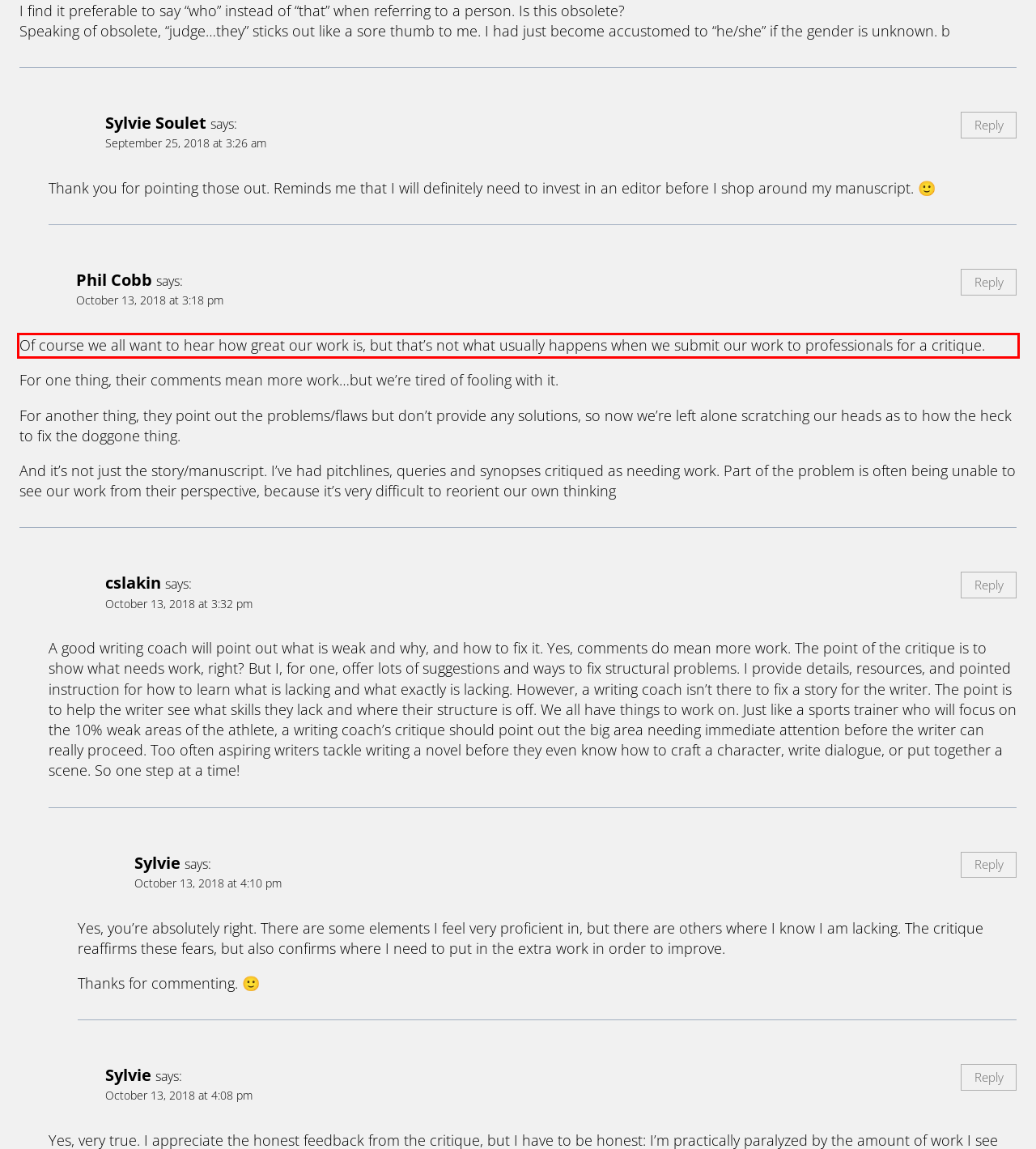Please examine the webpage screenshot containing a red bounding box and use OCR to recognize and output the text inside the red bounding box.

Of course we all want to hear how great our work is, but that’s not what usually happens when we submit our work to professionals for a critique.